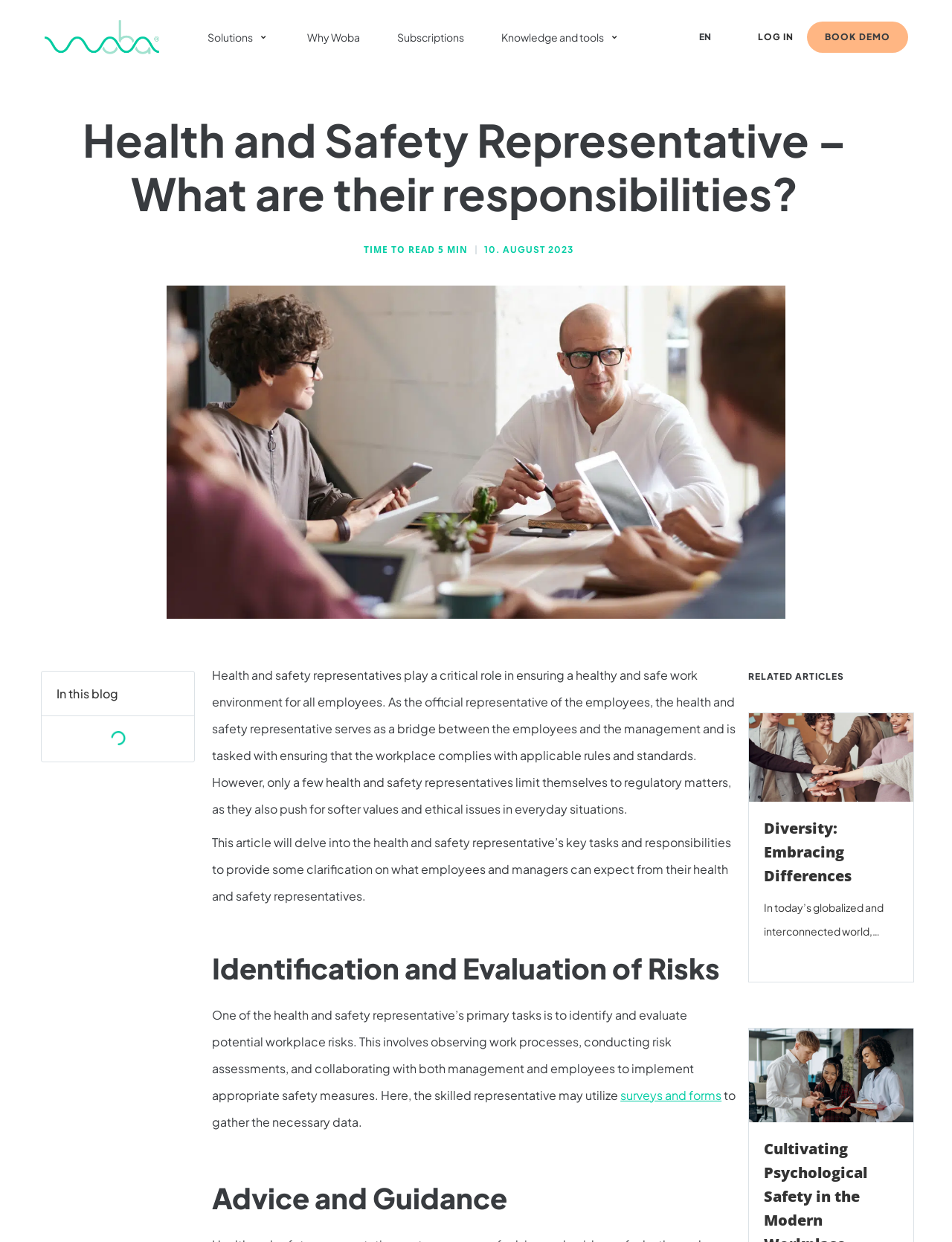Elaborate on the different components and information displayed on the webpage.

This webpage is about health and safety representatives in the workplace, specifically their roles and responsibilities. At the top, there is a navigation menu with five main categories: Solutions, Why Woba, Subscriptions, Knowledge and tools, and a language selection option. Below the navigation menu, there is a prominent heading that reads "Health and Safety Representative – What are their responsibilities?" accompanied by a relevant image.

The main content of the page is divided into sections, starting with an introduction that explains the importance of health and safety representatives in ensuring a safe and healthy work environment. This section is followed by a brief overview of the article's content.

The next section is titled "Identification and Evaluation of Risks" and discusses the health and safety representative's role in identifying and evaluating potential workplace risks. This section includes a link to "surveys and forms" that can be used to gather necessary data.

The following section is titled "Advice and Guidance" but does not contain any specific content. Below this section, there is a heading that reads "RELATED ARTICLES" with three related article links, each accompanied by an image and a brief summary. These articles appear to be related to diversity and inclusivity in the workplace.